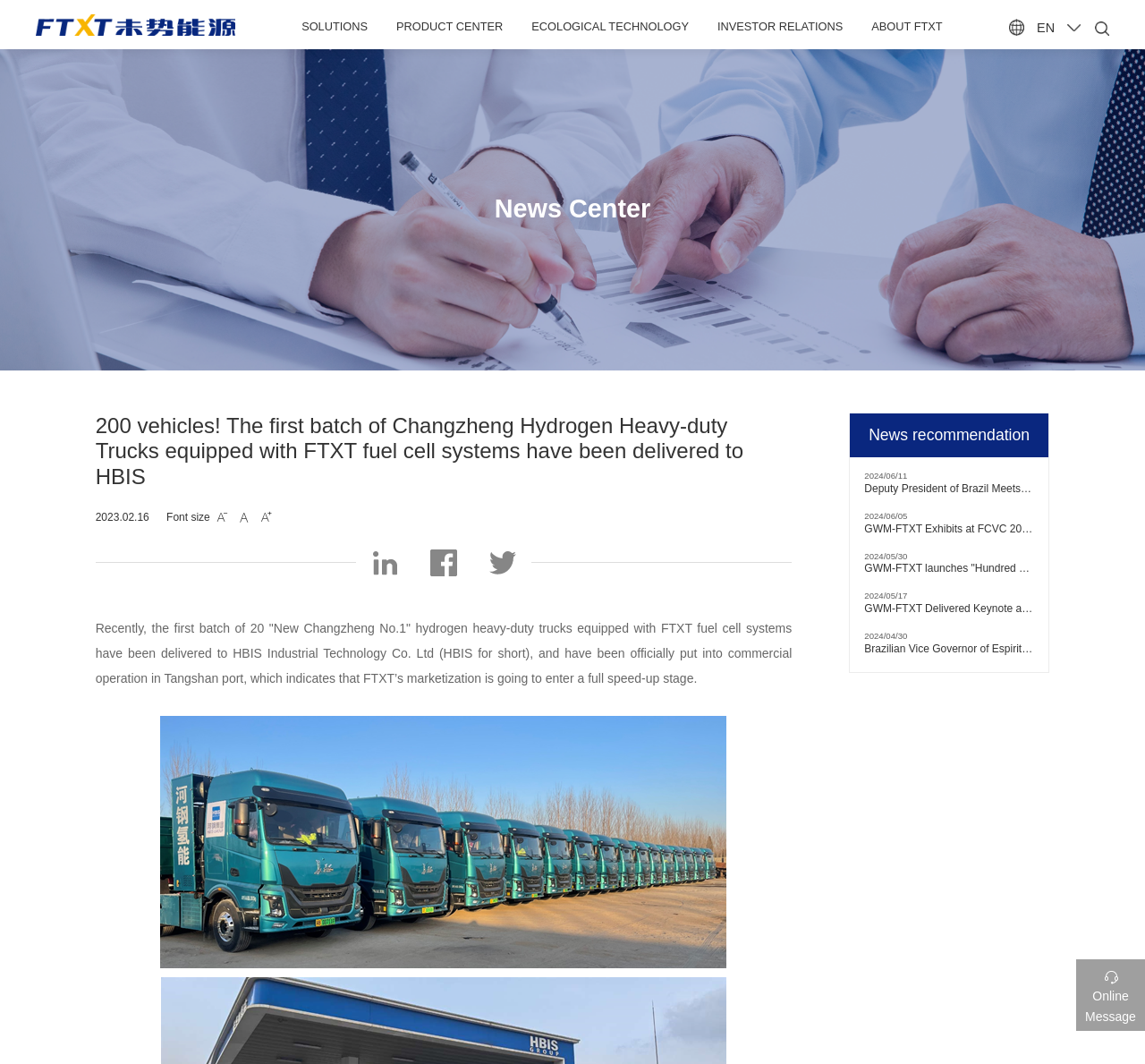Please find the bounding box coordinates of the section that needs to be clicked to achieve this instruction: "Click on the SOLUTIONS link".

[0.263, 0.0, 0.321, 0.046]